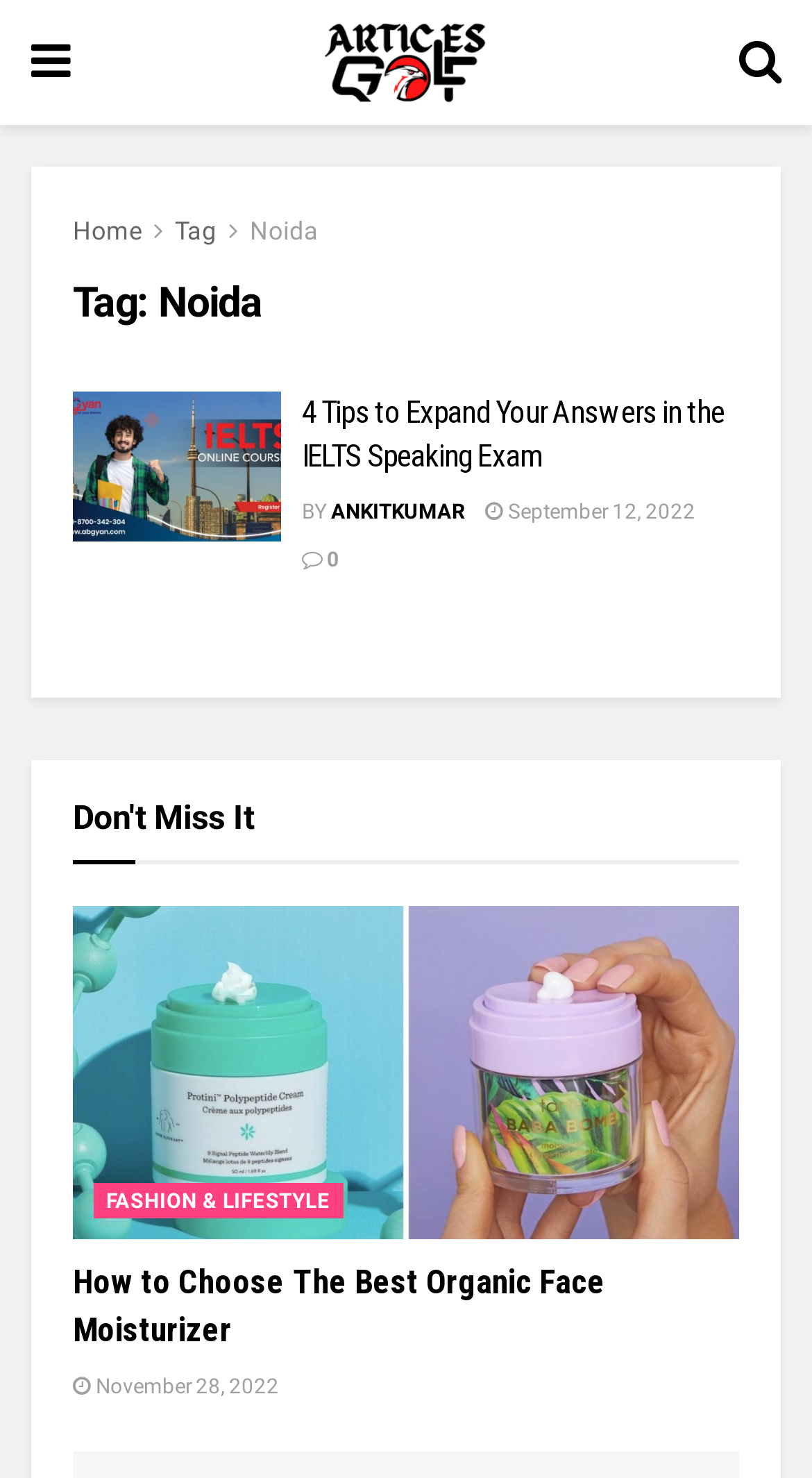Point out the bounding box coordinates of the section to click in order to follow this instruction: "View the 'best-organic-face-moisturizers-for-the-natural-route' article".

[0.09, 0.613, 0.91, 0.839]